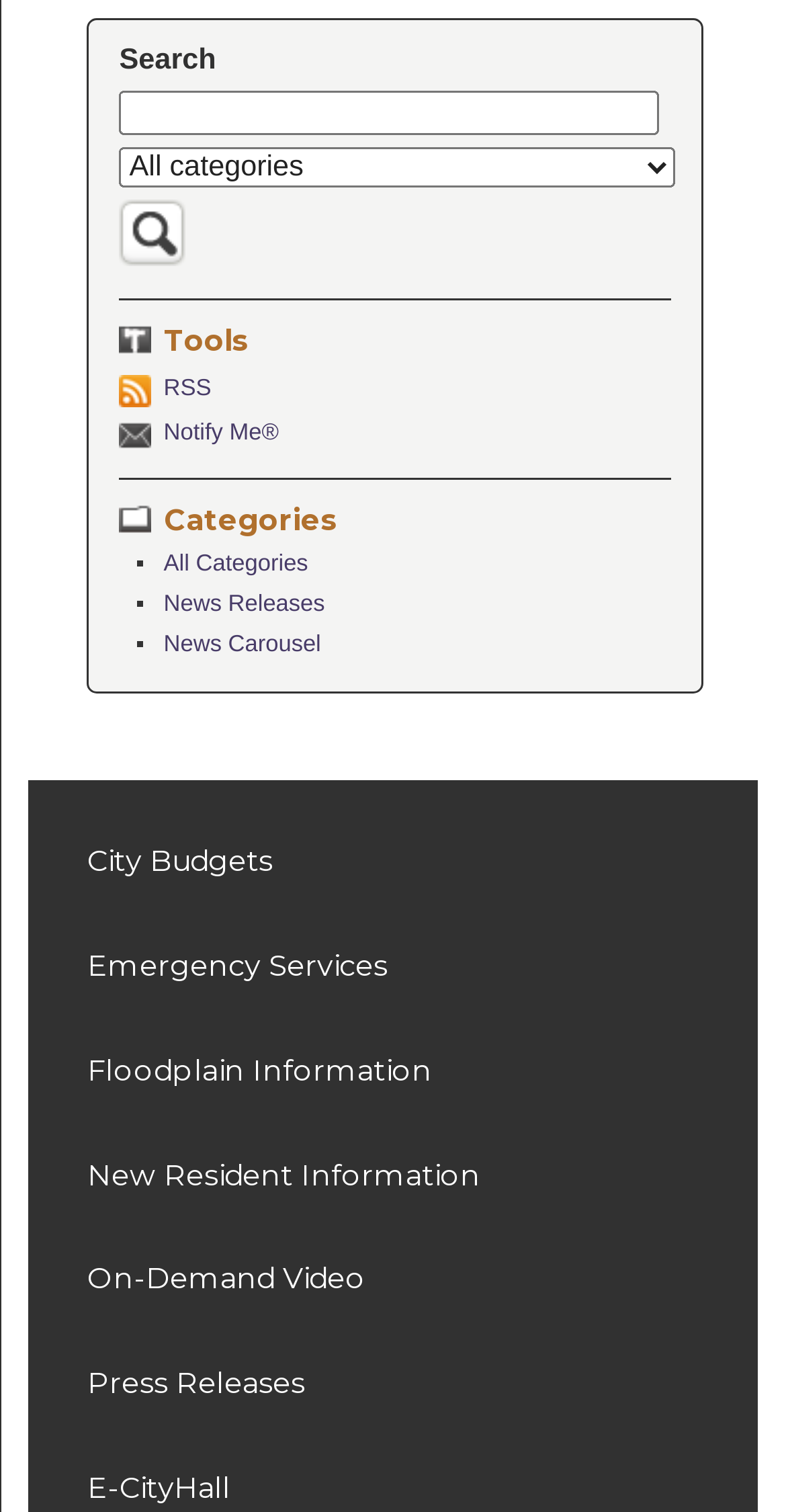Answer the question below with a single word or a brief phrase: 
How many menu items are in the complementary section?

5